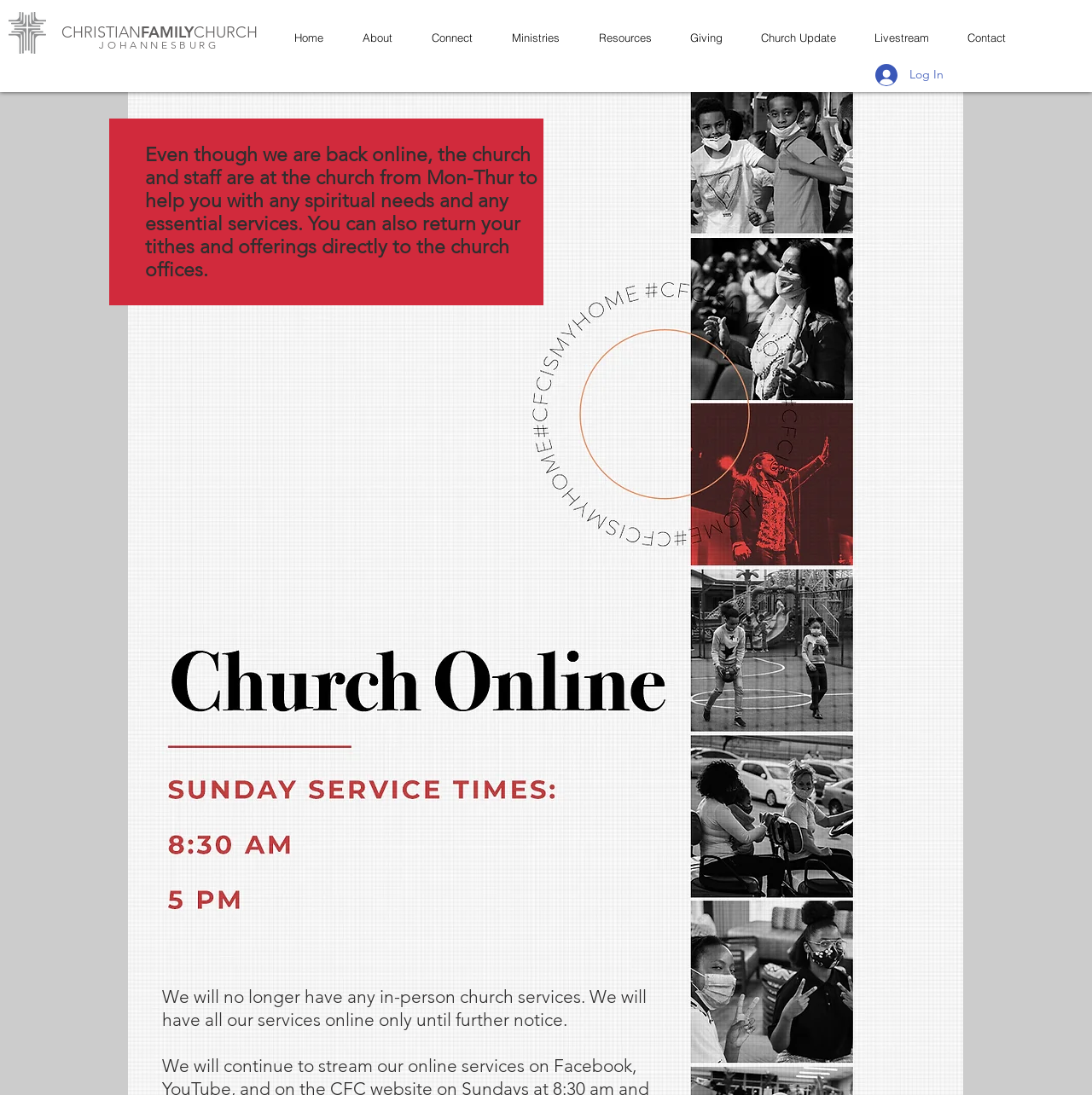Please identify the bounding box coordinates of the element I should click to complete this instruction: 'Go to Home page'. The coordinates should be given as four float numbers between 0 and 1, like this: [left, top, right, bottom].

[0.258, 0.023, 0.32, 0.045]